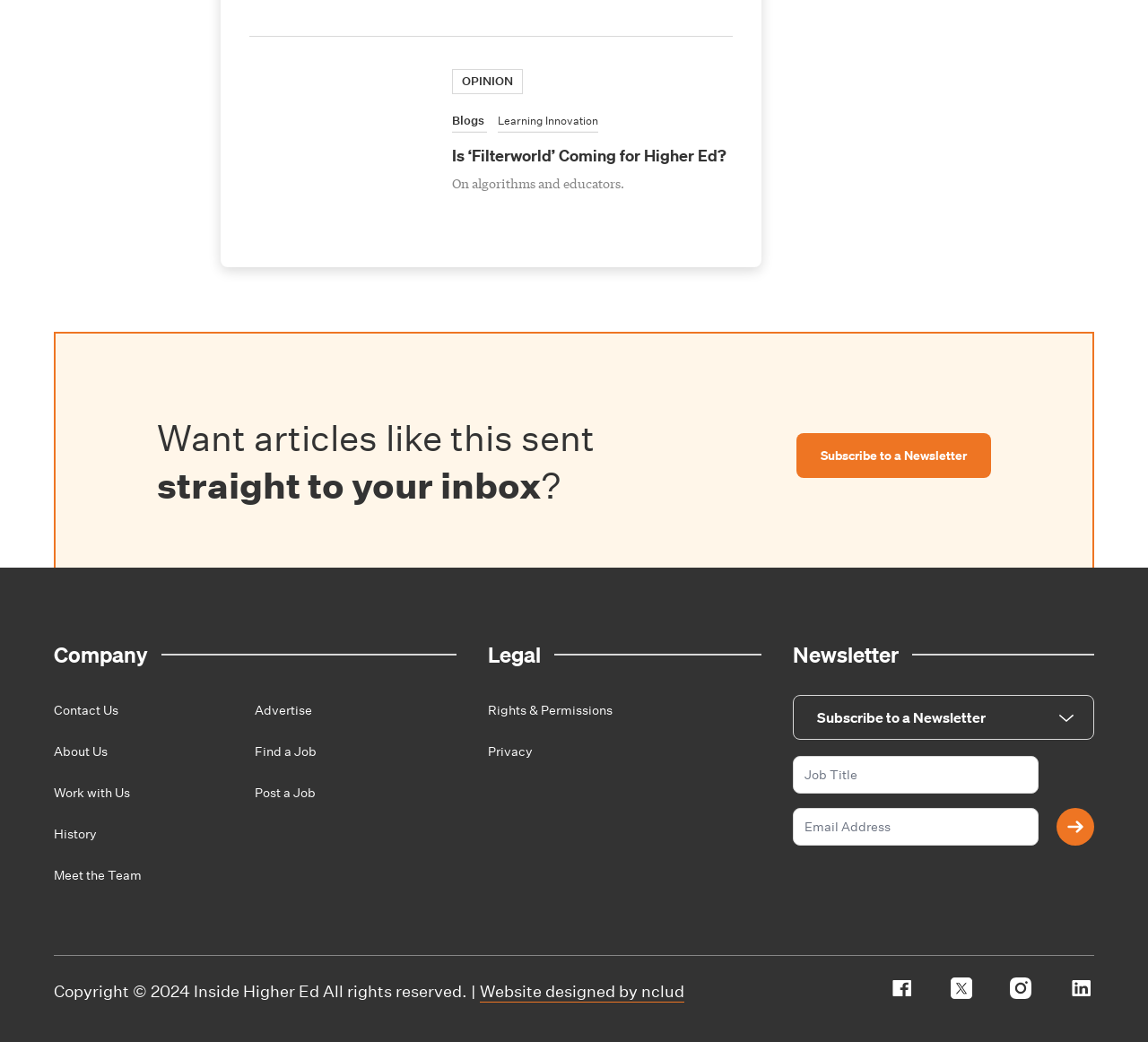What social media platforms is Inside Higher Ed on?
Refer to the screenshot and deliver a thorough answer to the question presented.

The webpage has links to Inside Higher Ed's social media profiles, including Facebook, Twitter, Instagram, and Linkedin, as indicated by the presence of icons and links at the bottom of the webpage.